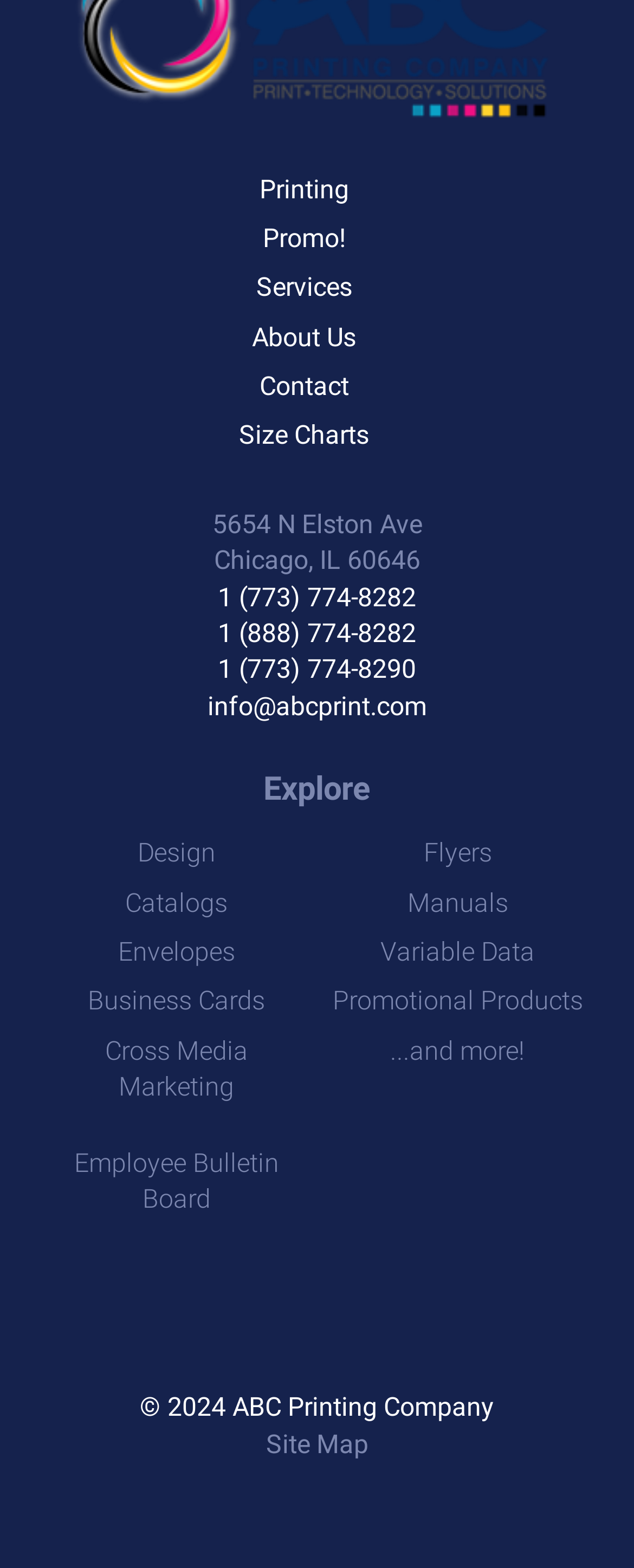Highlight the bounding box coordinates of the element that should be clicked to carry out the following instruction: "call the company". The coordinates must be given as four float numbers ranging from 0 to 1, i.e., [left, top, right, bottom].

[0.344, 0.371, 0.656, 0.39]